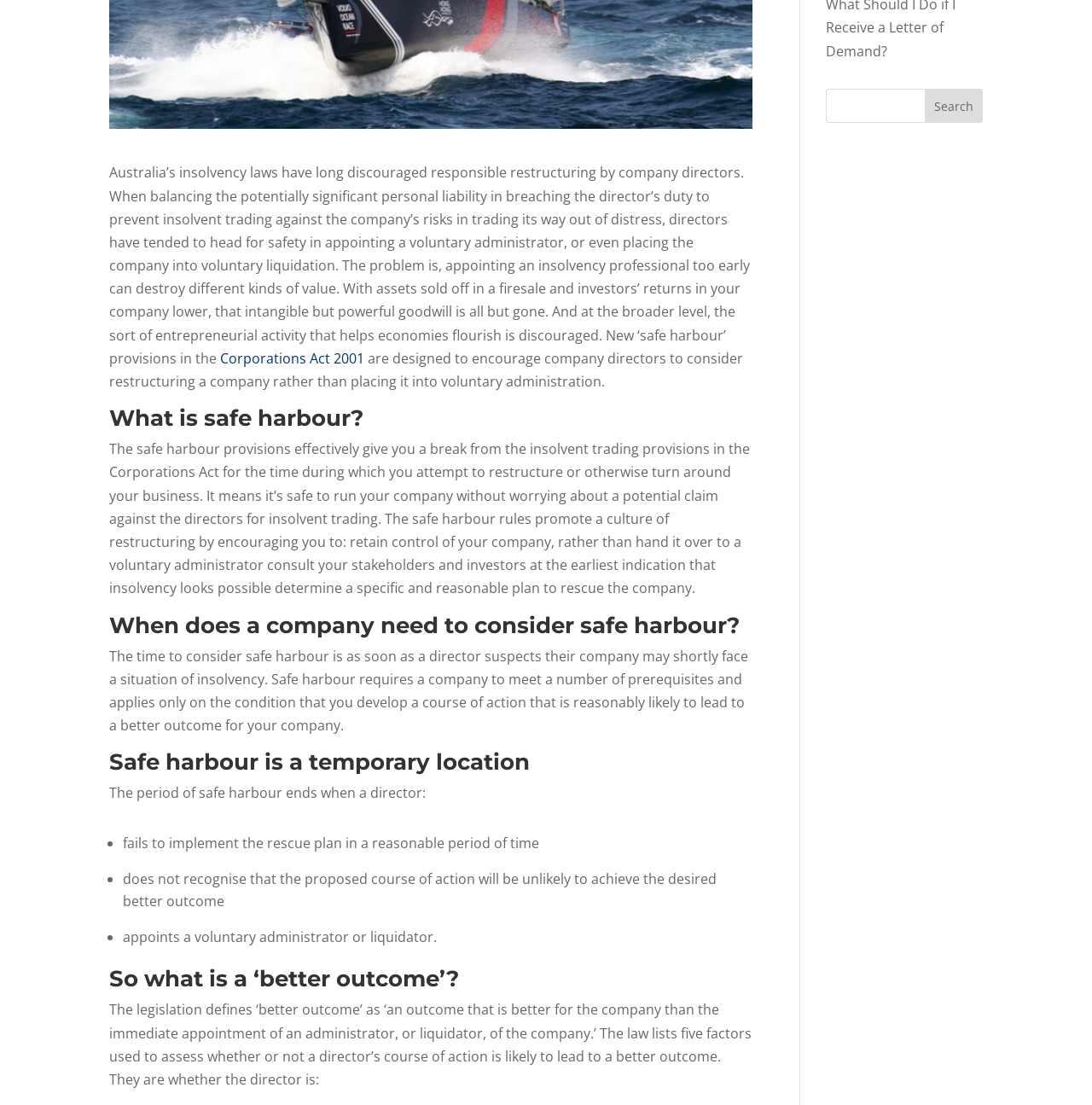Based on the element description Corporations Act 2001, identify the bounding box of the UI element in the given webpage screenshot. The coordinates should be in the format (top-left x, top-left y, bottom-right x, bottom-right y) and must be between 0 and 1.

[0.202, 0.316, 0.334, 0.333]